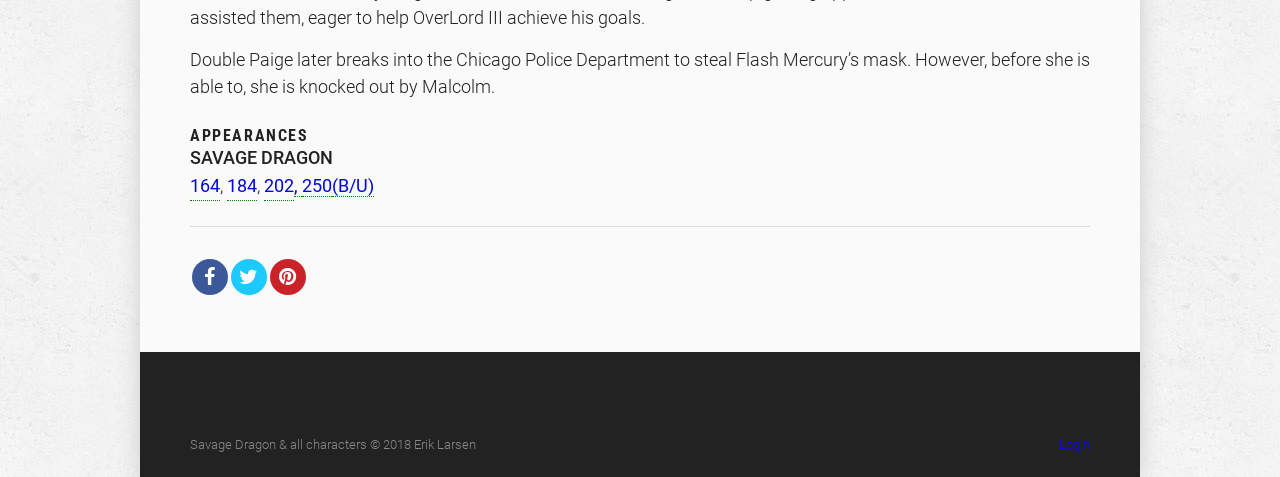Find and specify the bounding box coordinates that correspond to the clickable region for the instruction: "Login".

[0.827, 0.916, 0.852, 0.947]